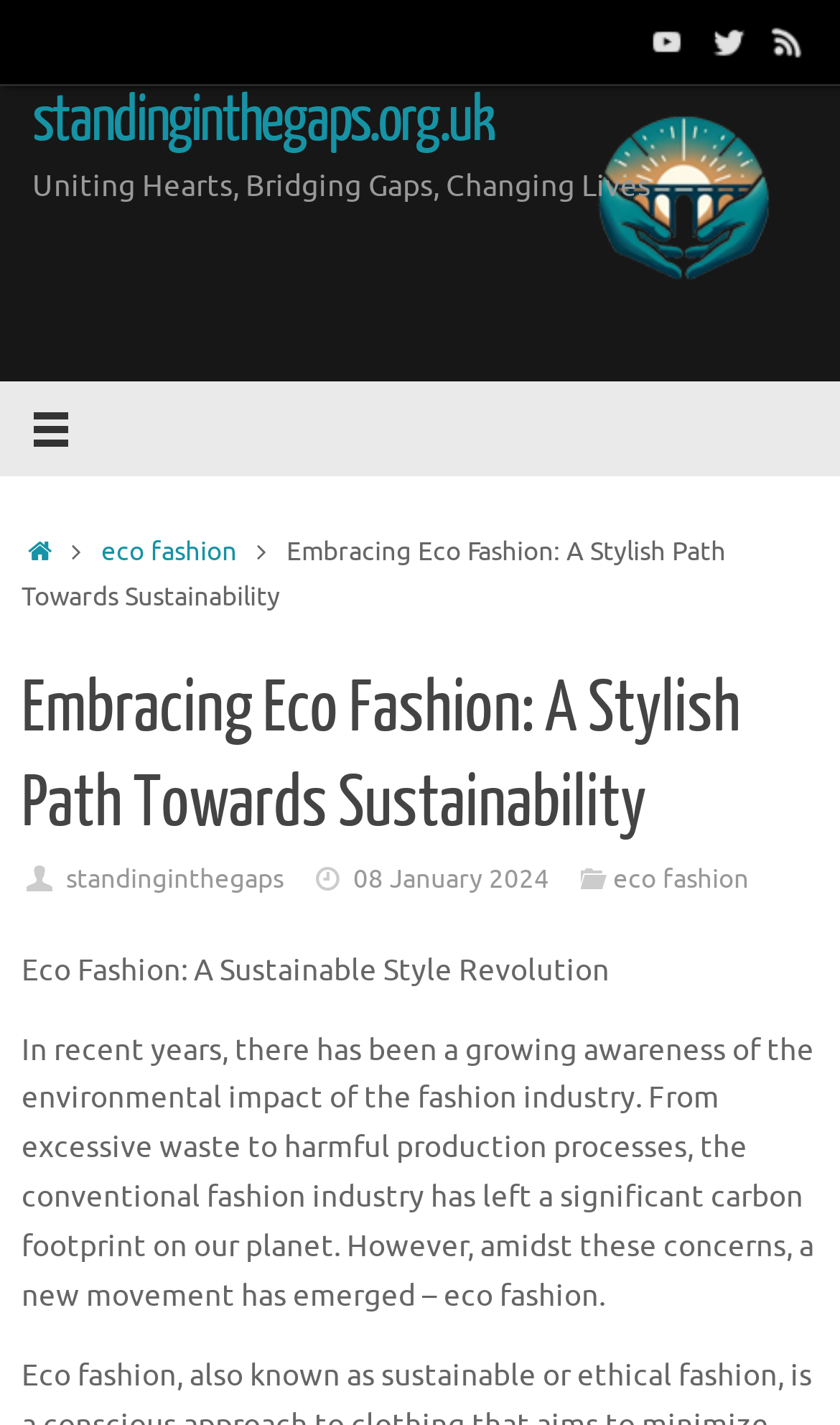Given the webpage screenshot and the description, determine the bounding box coordinates (top-left x, top-left y, bottom-right x, bottom-right y) that define the location of the UI element matching this description: Reviews (0)

None